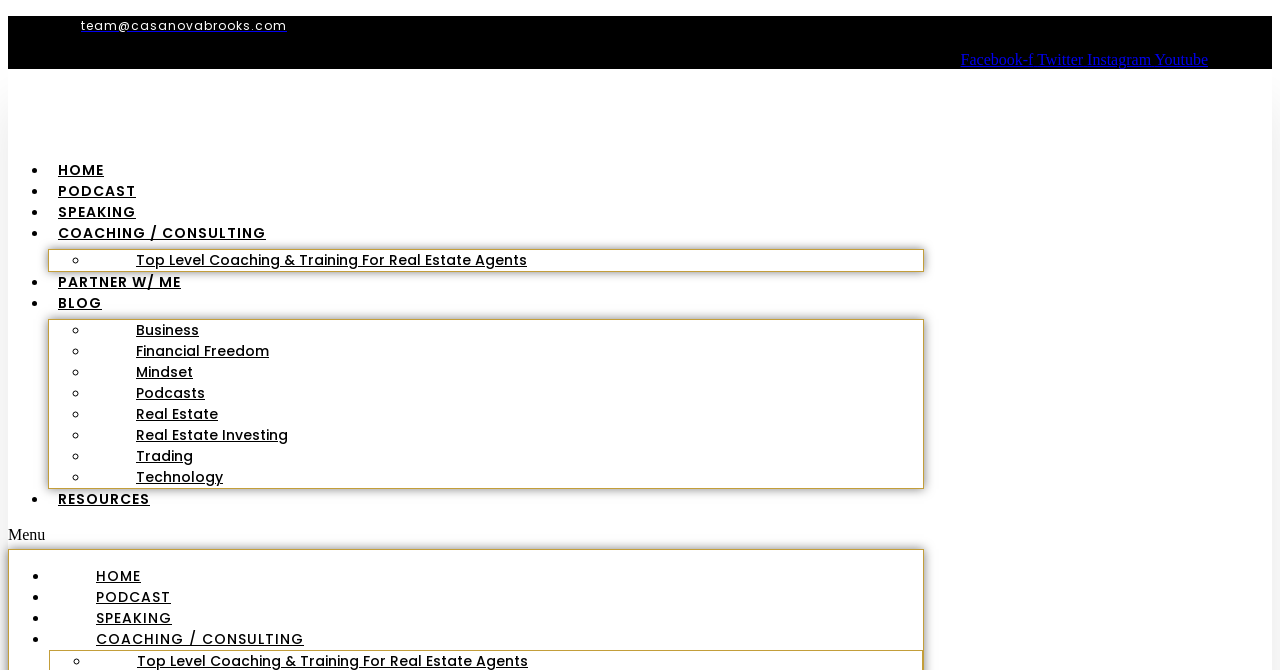From the webpage screenshot, predict the bounding box of the UI element that matches this description: "Real Estate".

[0.07, 0.581, 0.207, 0.656]